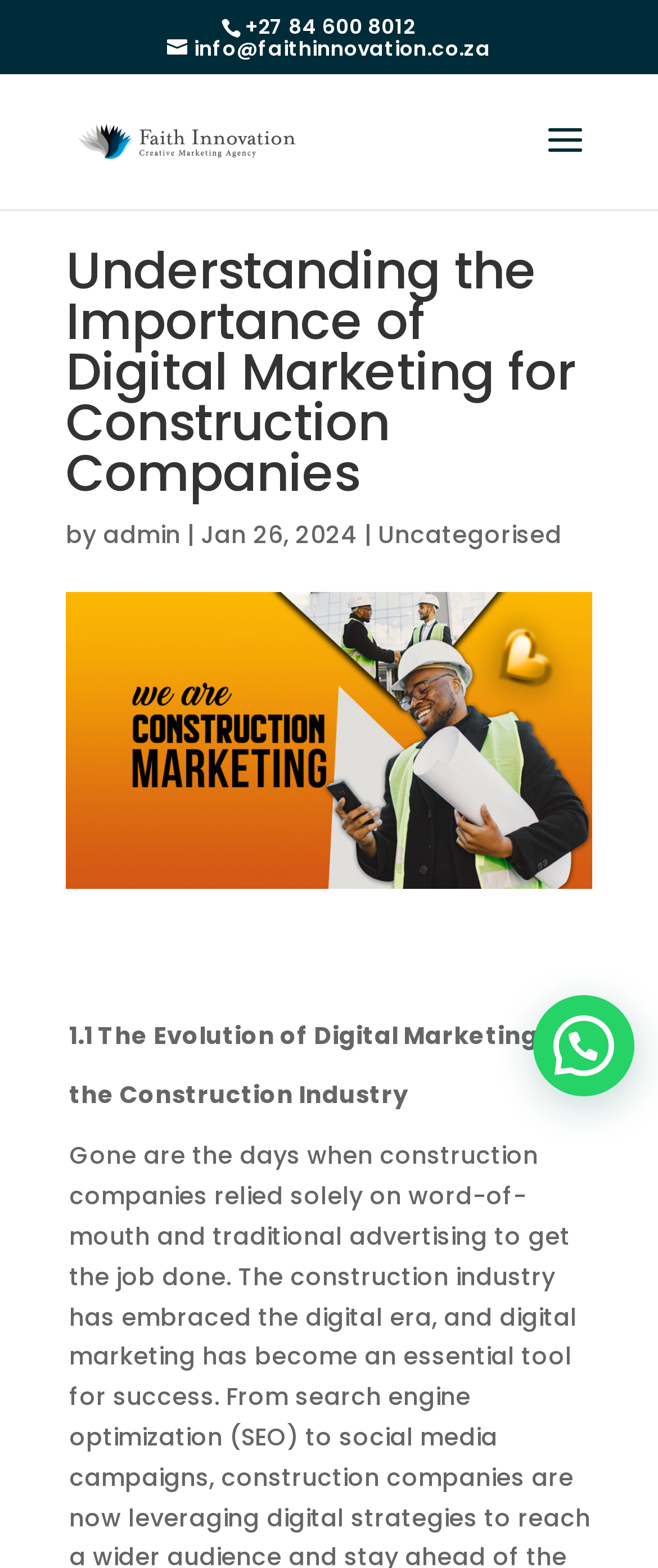Given the following UI element description: "admin", find the bounding box coordinates in the webpage screenshot.

[0.156, 0.331, 0.274, 0.352]